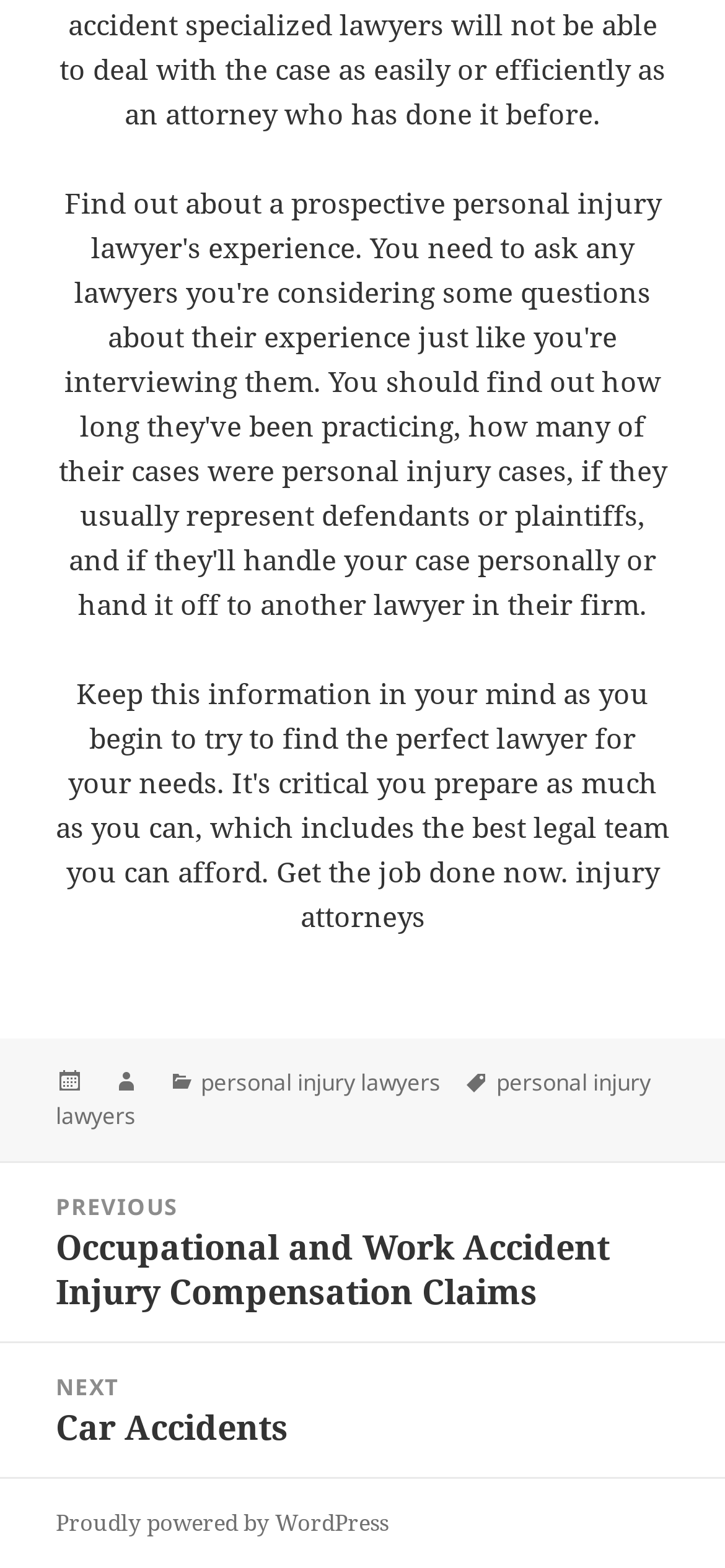What is the purpose of the 'Next post' and 'Previous post' links?
Answer the question with a single word or phrase, referring to the image.

To navigate between posts